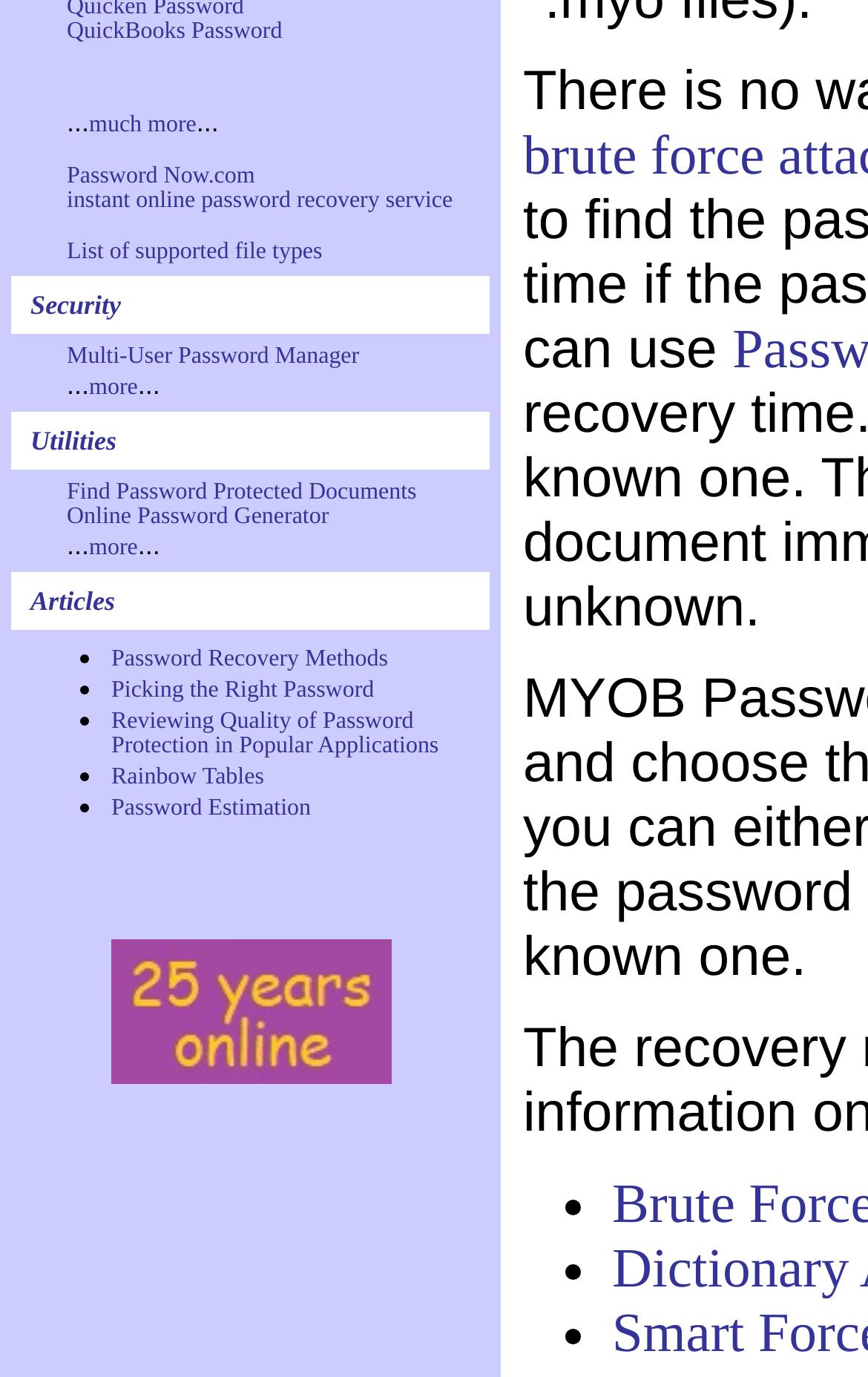Determine the bounding box for the UI element as described: "Multi-User Password Manager". The coordinates should be represented as four float numbers between 0 and 1, formatted as [left, top, right, bottom].

[0.077, 0.251, 0.414, 0.268]